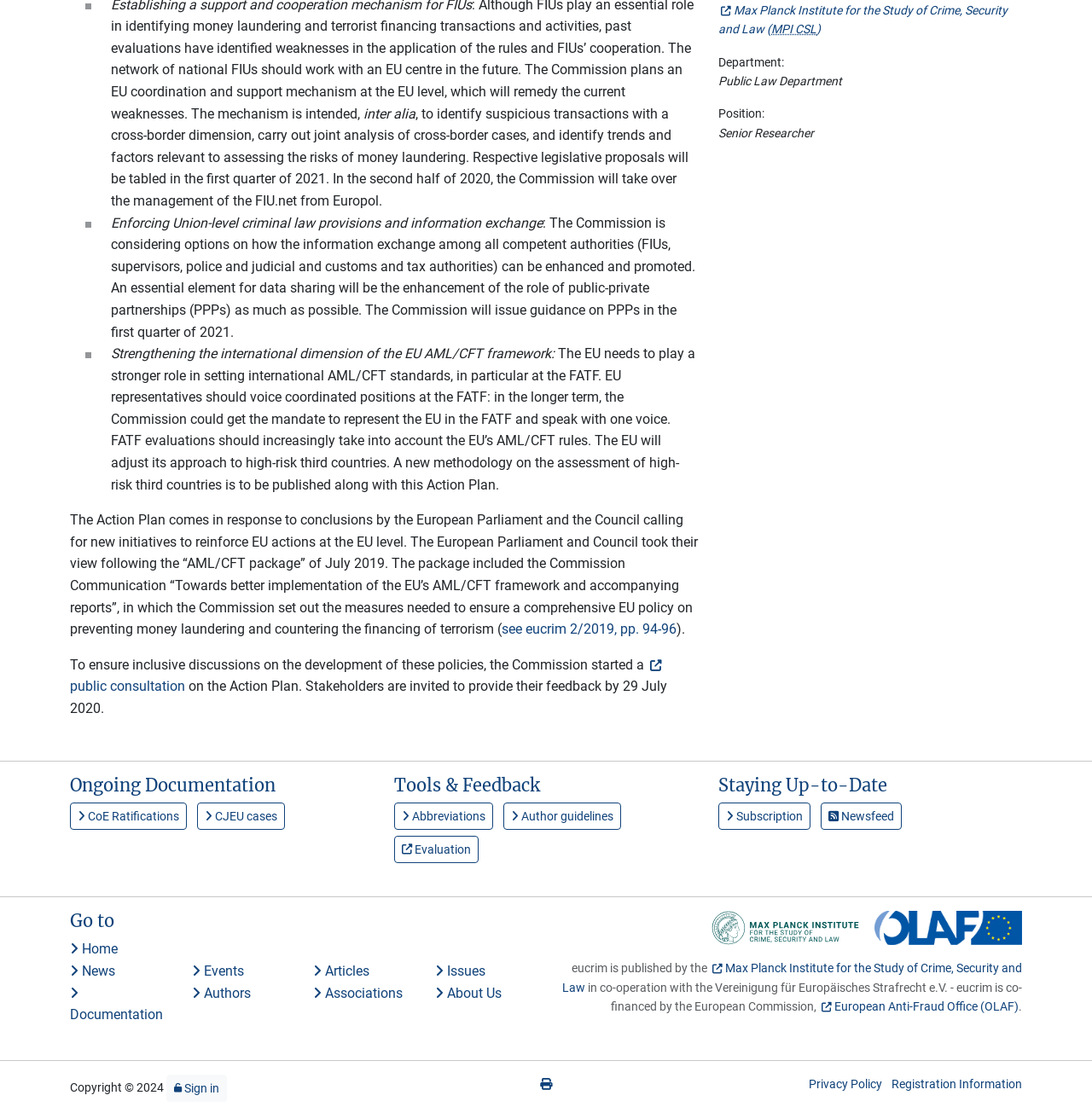What is the affiliation of the Senior Researcher?
Please answer the question with as much detail and depth as you can.

Based on the text, I can see that the Senior Researcher is affiliated with the Max Planck Institute for the Study of Crime, Security and Law (MPI CSL), which is also the publisher of eucrim.